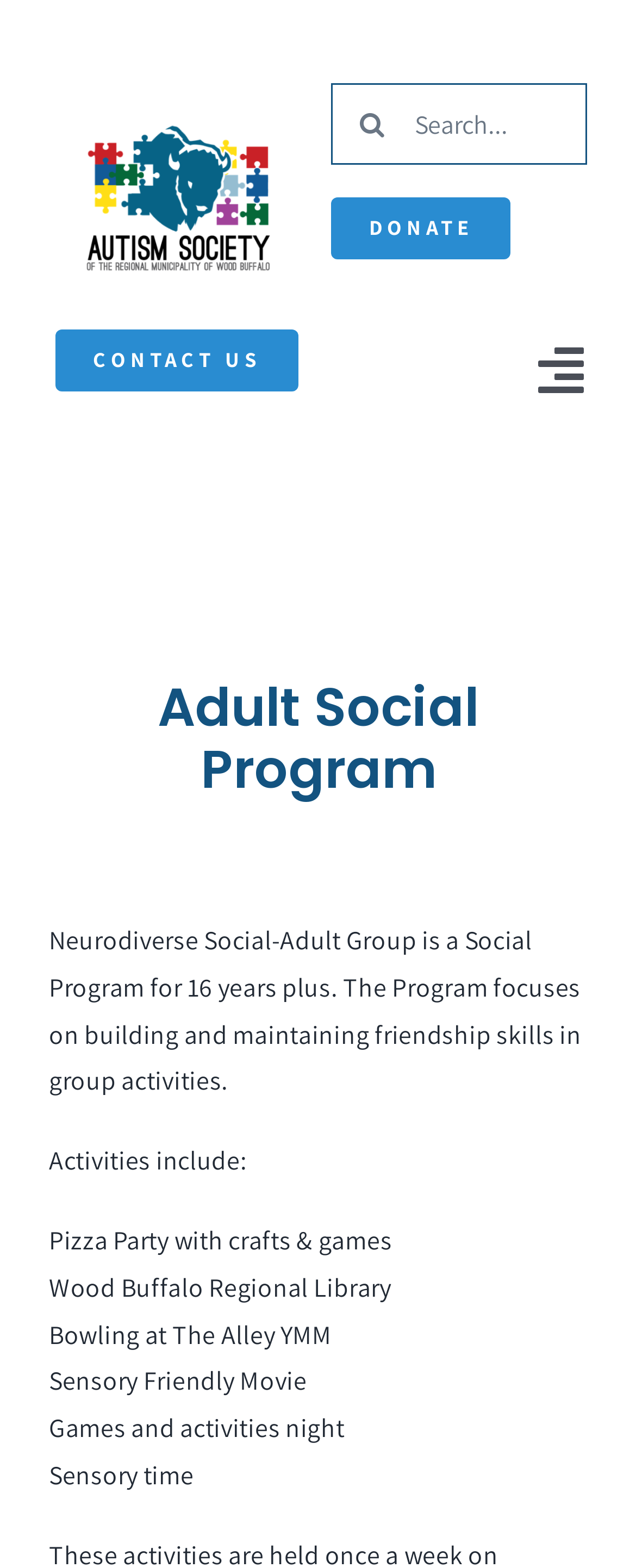Provide the bounding box coordinates of the HTML element described by the text: "alt="Autism RMWB Logo"". The coordinates should be in the format [left, top, right, bottom] with values between 0 and 1.

[0.077, 0.044, 0.479, 0.066]